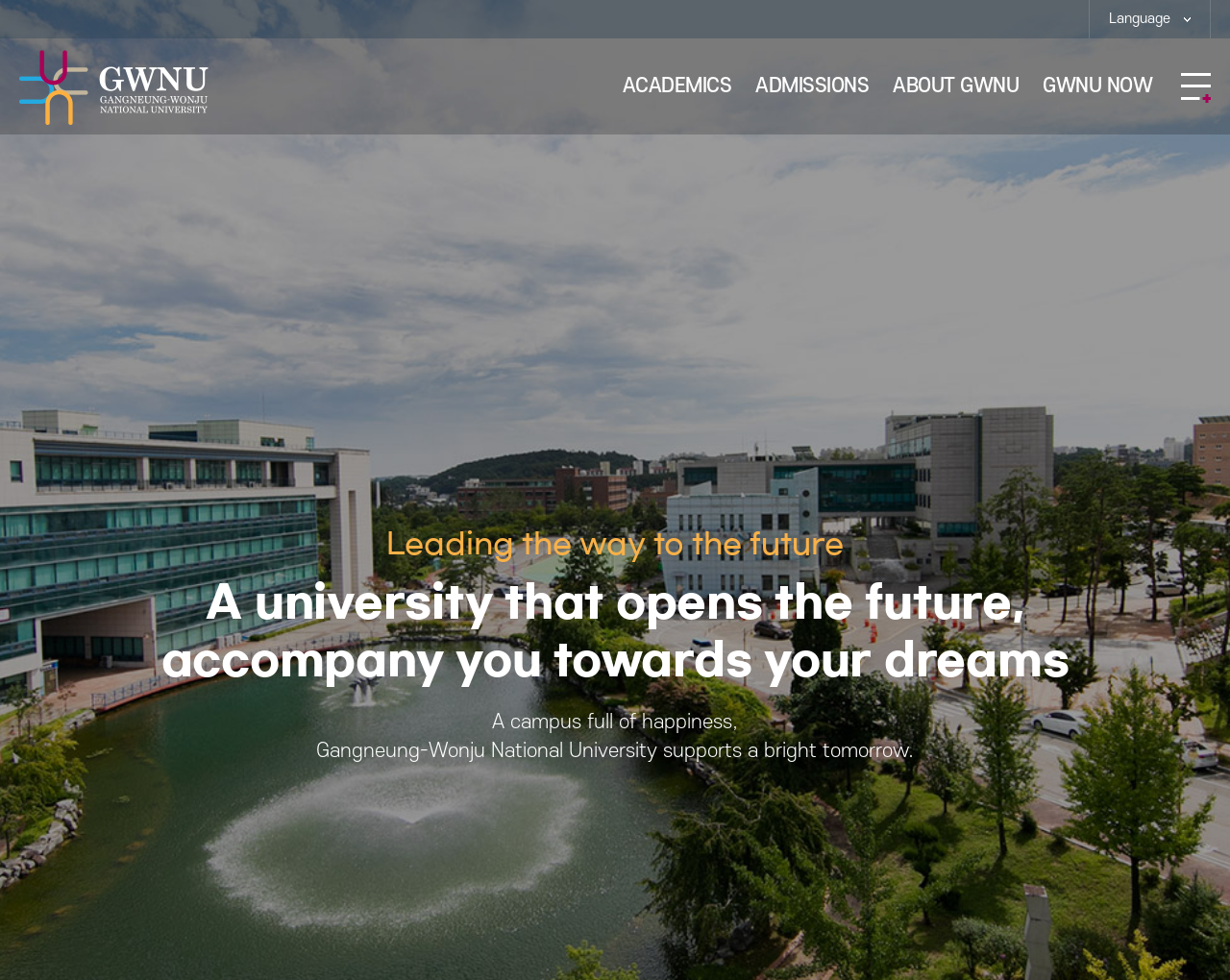Please examine the image and answer the question with a detailed explanation:
What is the purpose of the 'Student Exchange Program'?

I found the purpose of the 'Student Exchange Program' by looking at the link 'Student Exchange Program' under the 'ADMISSIONS' section. The name of the link suggests that the program is for exchanging students, which means allowing students to study at other universities or institutions.